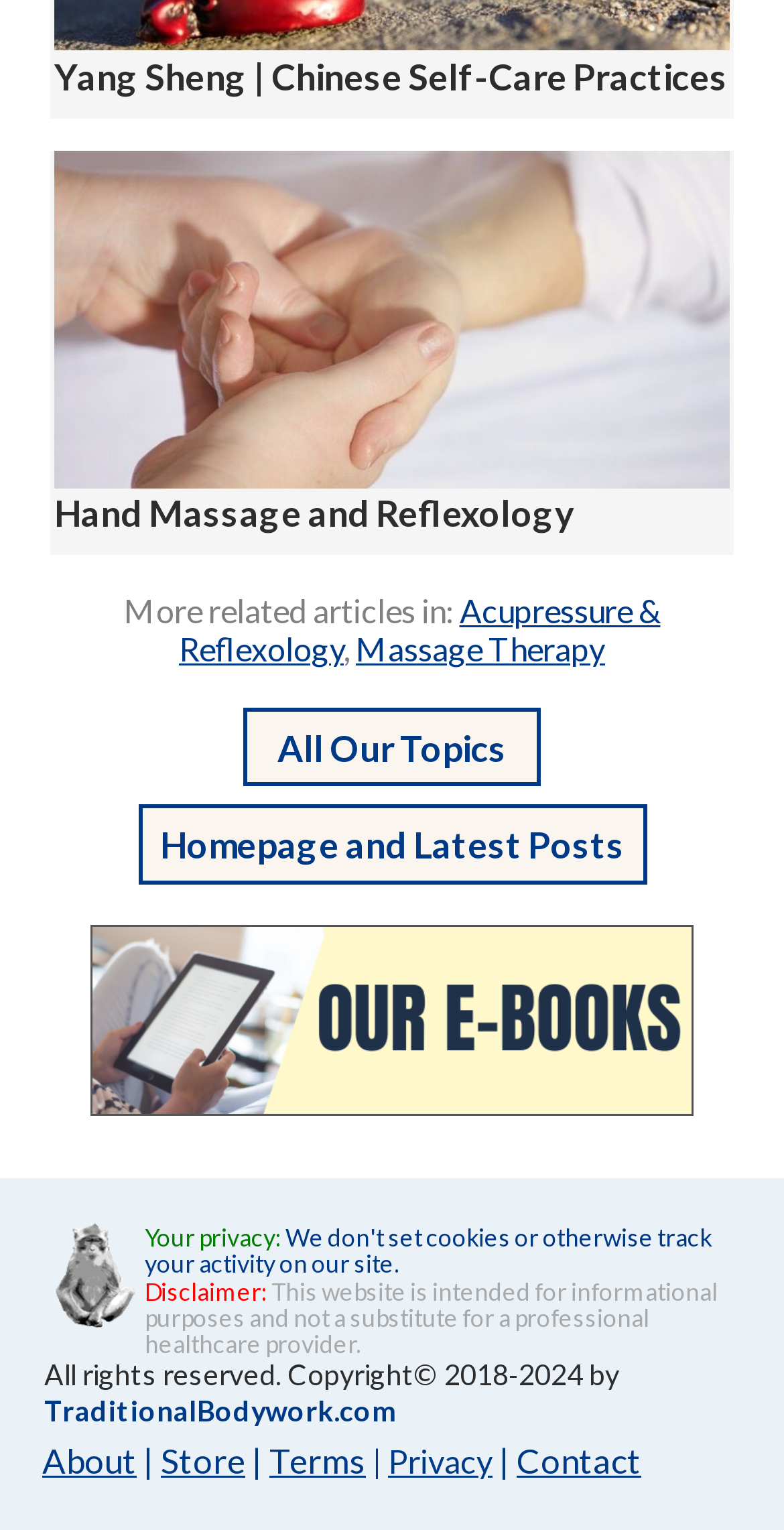Please locate the bounding box coordinates of the element that needs to be clicked to achieve the following instruction: "Check out Jams". The coordinates should be four float numbers between 0 and 1, i.e., [left, top, right, bottom].

None